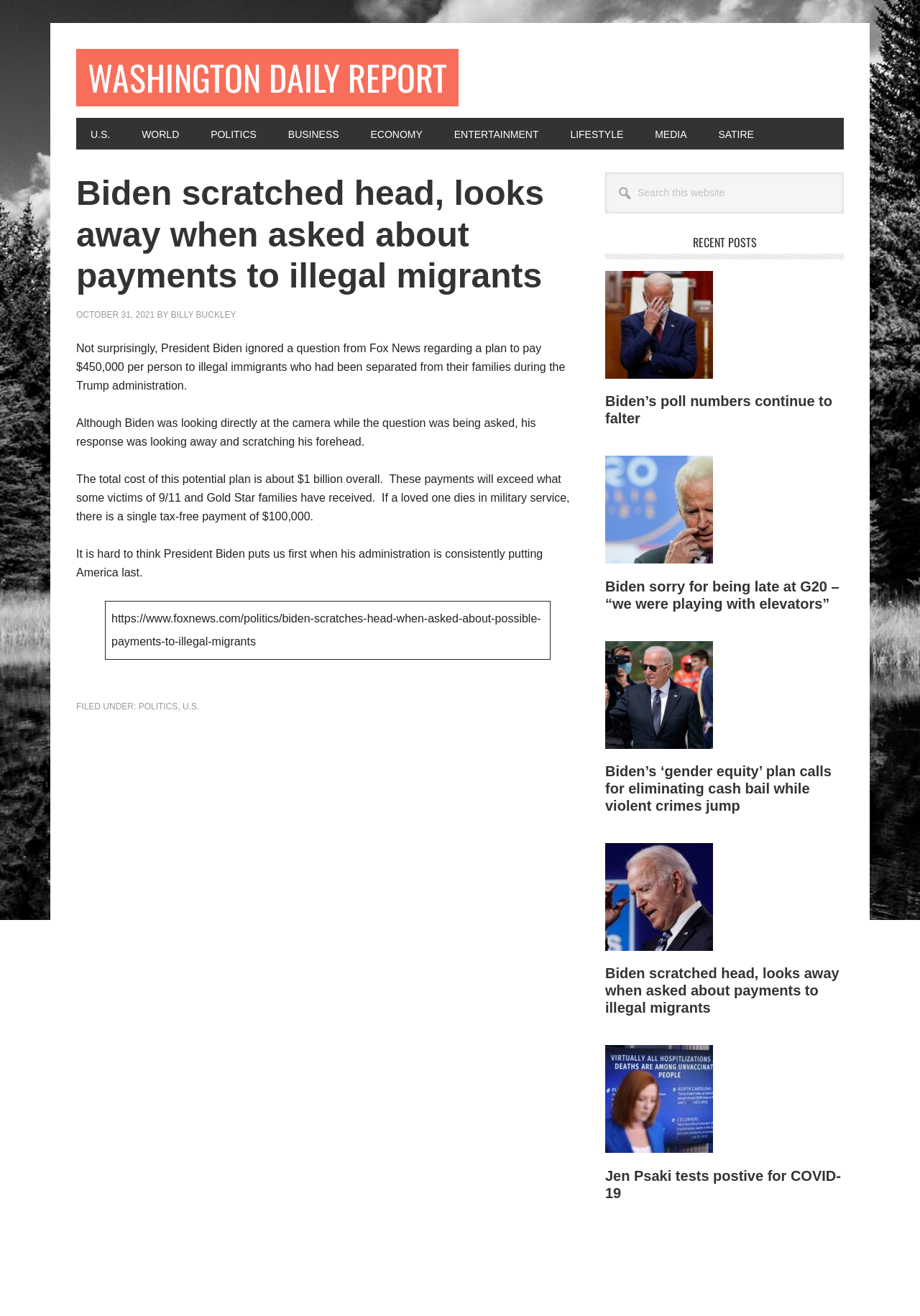What is the topic of the article?
Kindly offer a comprehensive and detailed response to the question.

I found the answer by reading the article's content, which discusses President Biden's response to a question about paying $450,000 per person to illegal immigrants who had been separated from their families during the Trump administration.